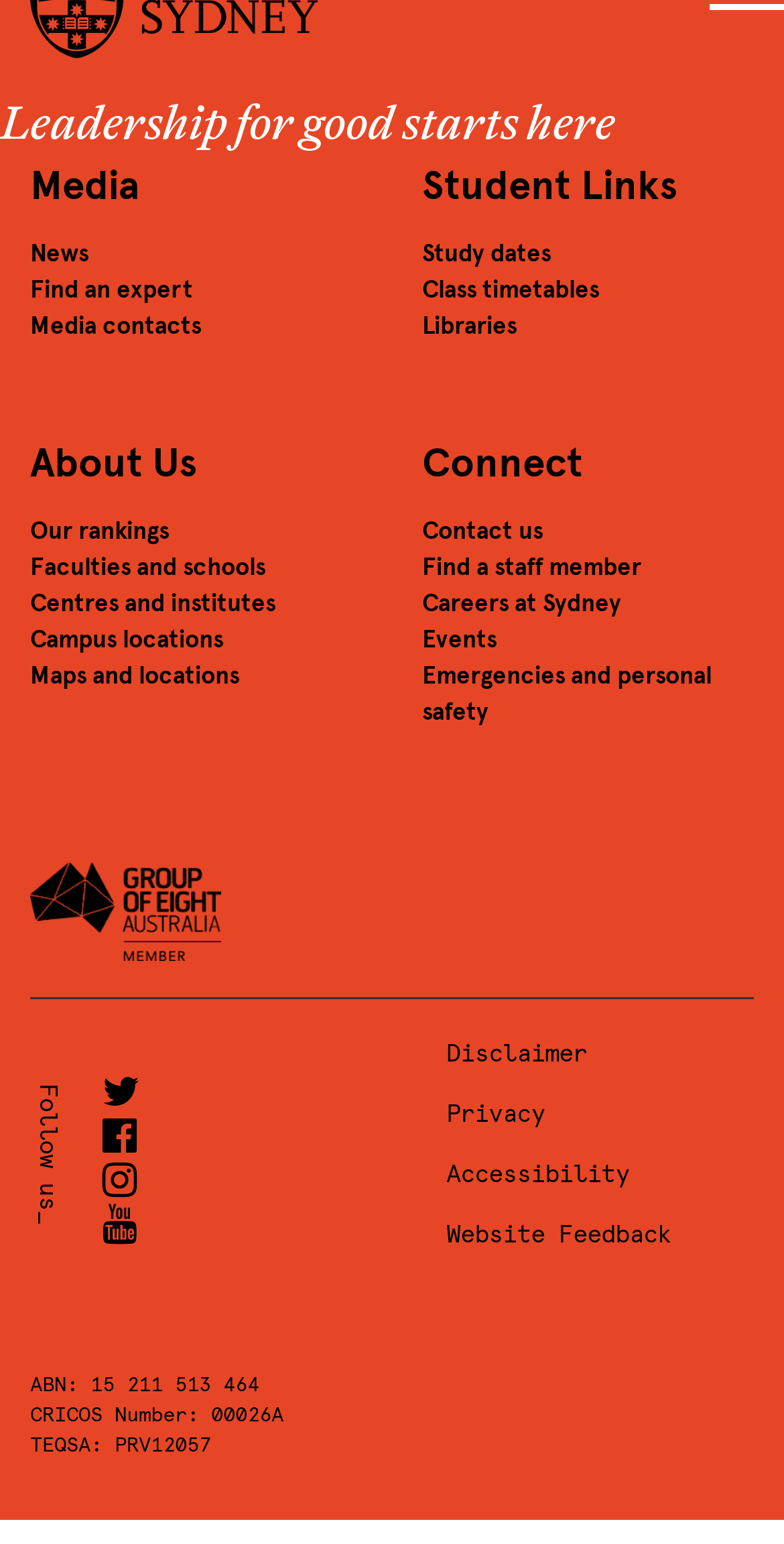Find the bounding box coordinates of the area that needs to be clicked in order to achieve the following instruction: "Click on News". The coordinates should be specified as four float numbers between 0 and 1, i.e., [left, top, right, bottom].

[0.038, 0.155, 0.113, 0.173]